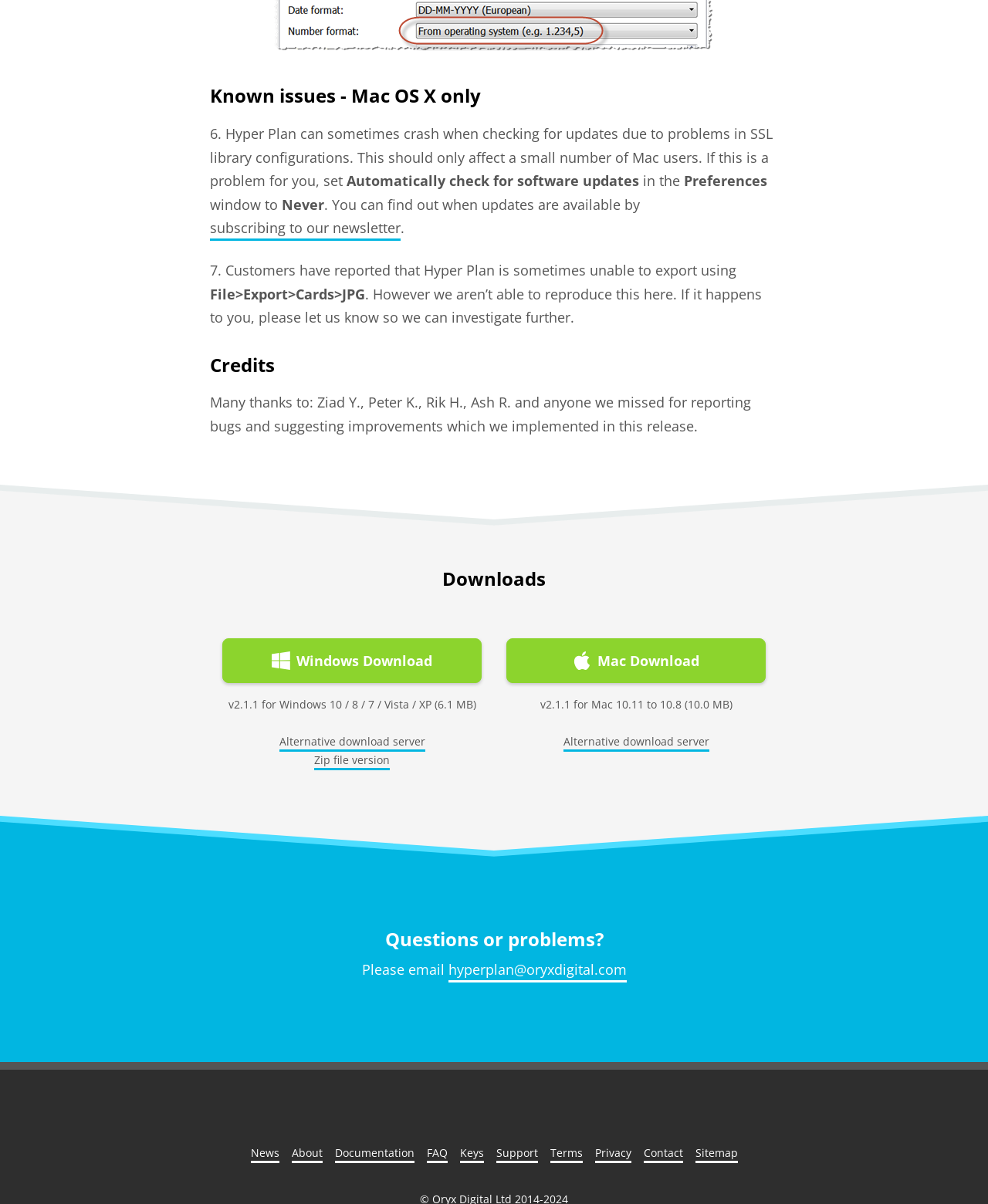Identify the bounding box coordinates of the region that needs to be clicked to carry out this instruction: "Check for software updates". Provide these coordinates as four float numbers ranging from 0 to 1, i.e., [left, top, right, bottom].

[0.351, 0.142, 0.647, 0.158]